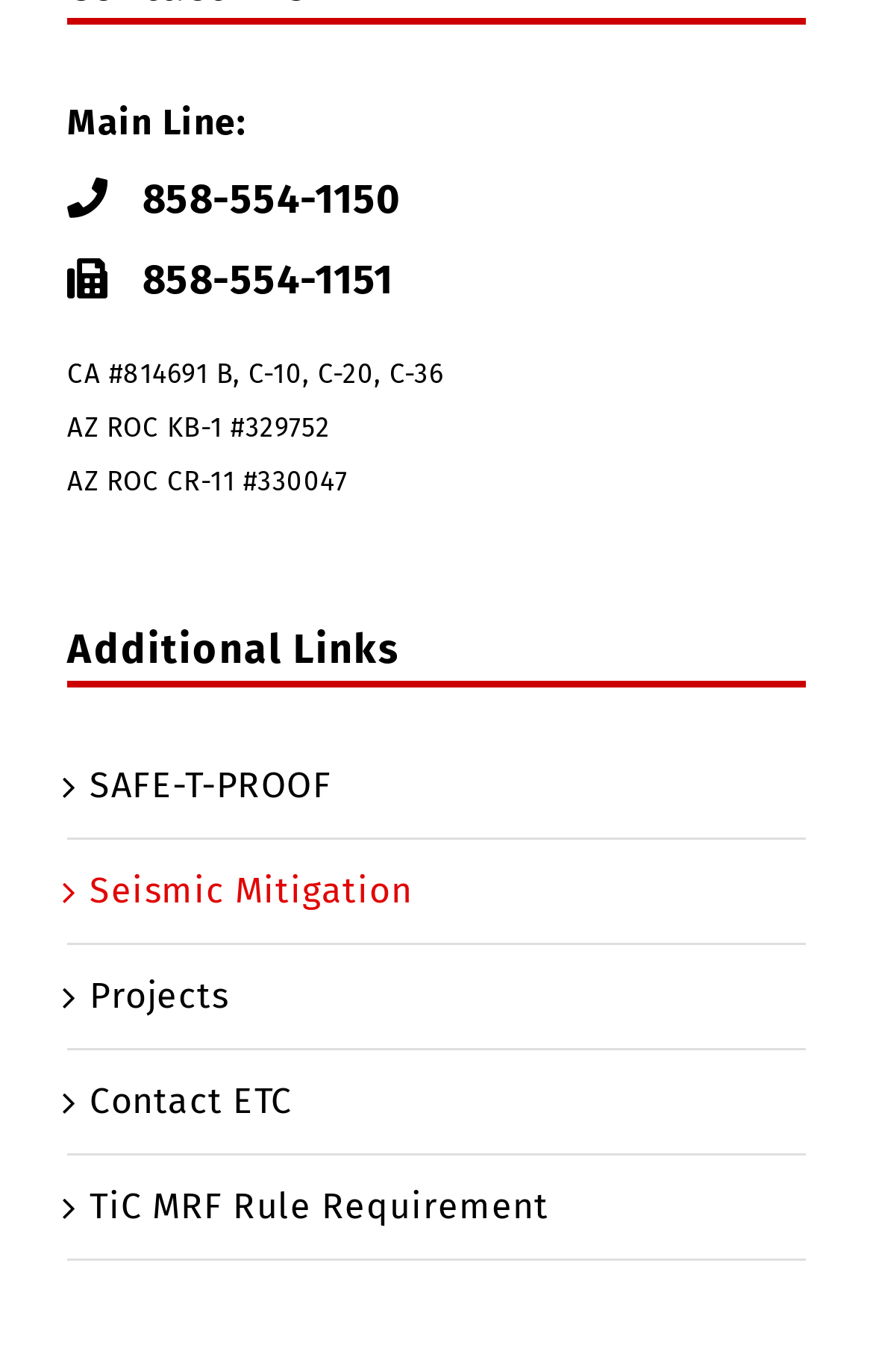Using the description: "SAFE-T-PROOF", identify the bounding box of the corresponding UI element in the screenshot.

[0.103, 0.547, 0.897, 0.599]